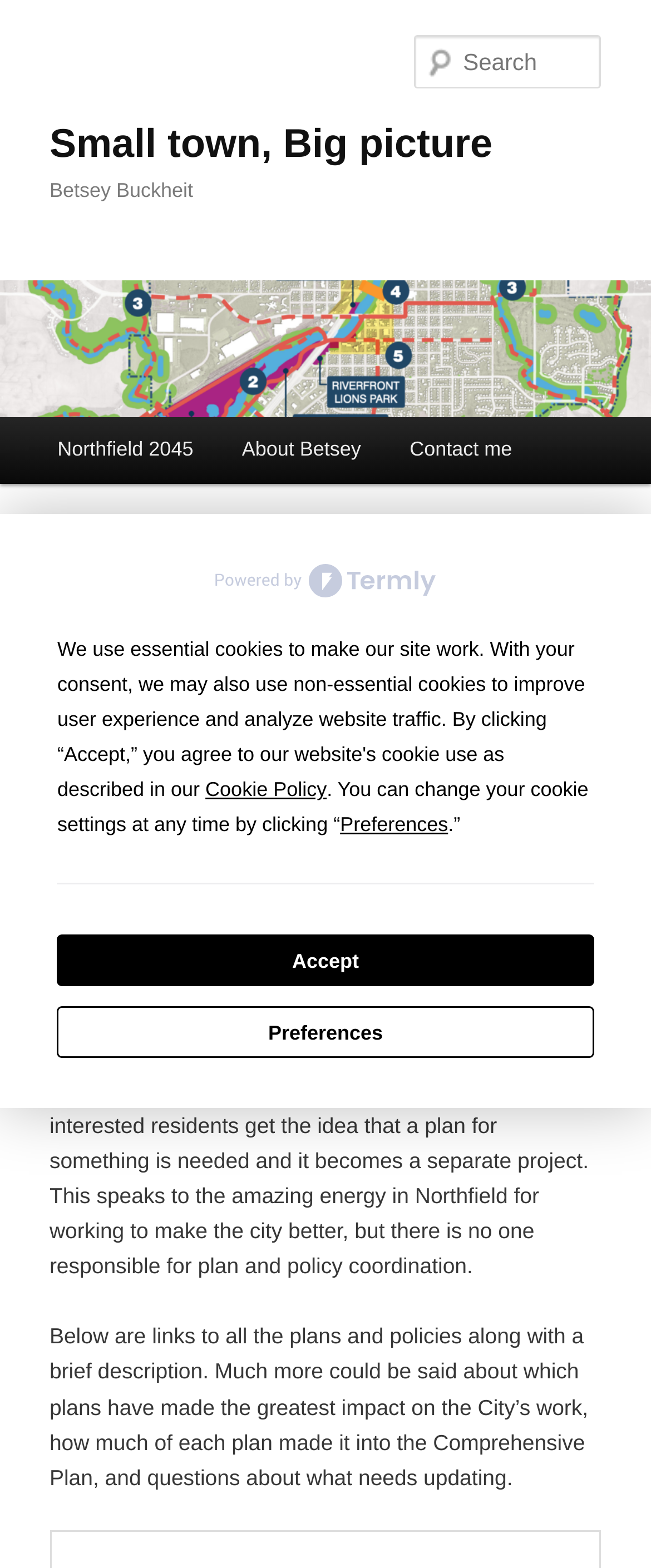Pinpoint the bounding box coordinates of the element to be clicked to execute the instruction: "Contact me".

[0.592, 0.267, 0.824, 0.309]